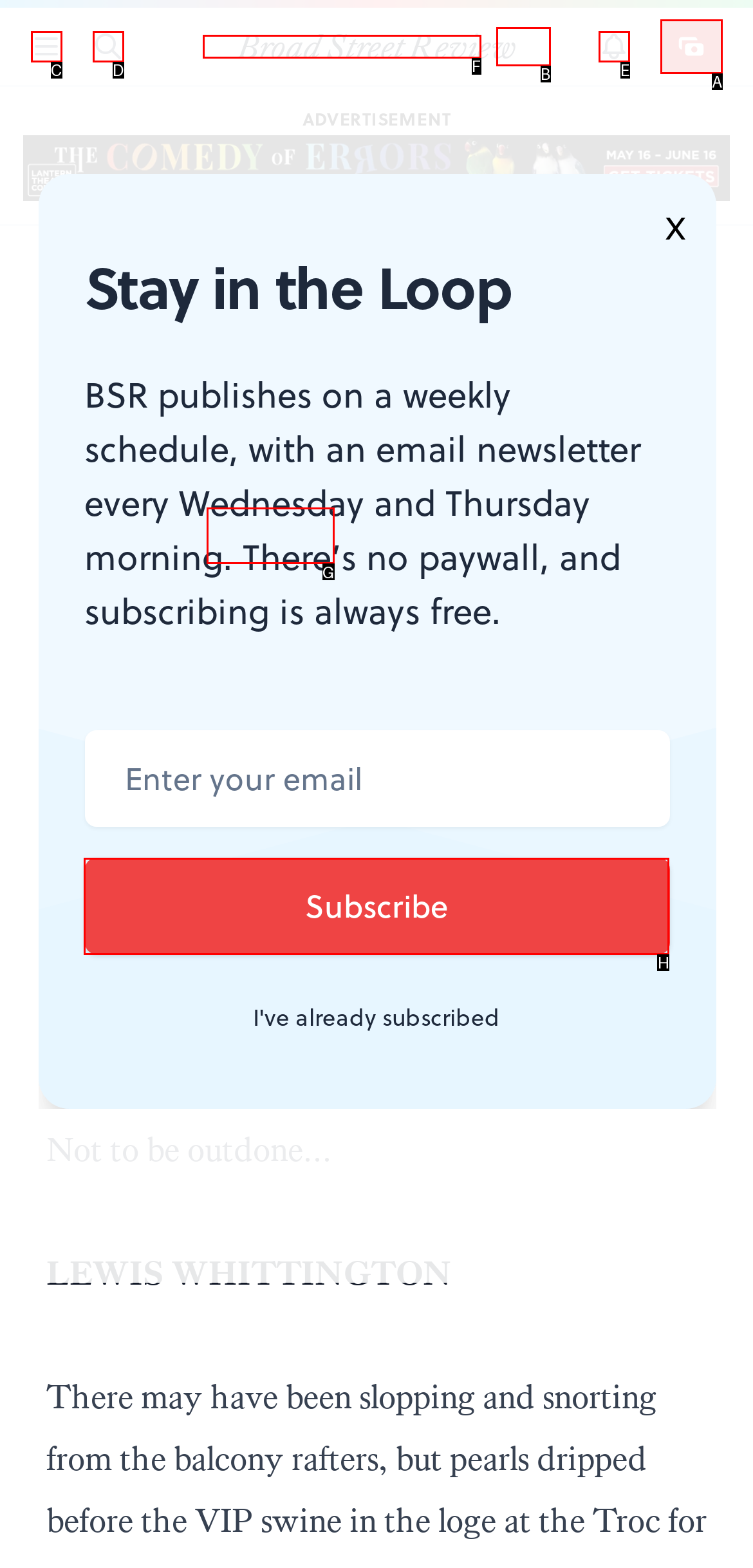Point out the option that best suits the description: Sections
Indicate your answer with the letter of the selected choice.

C